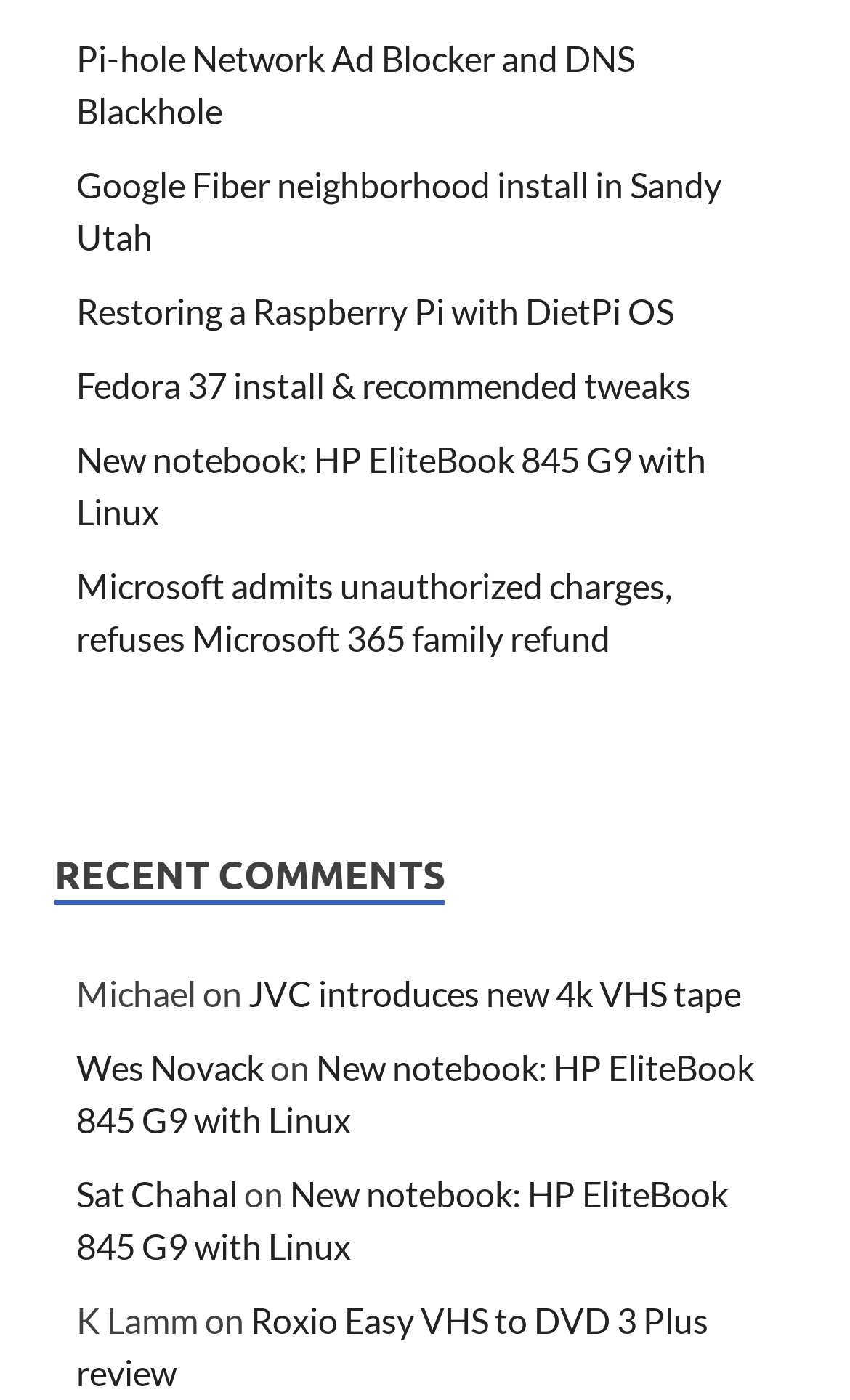Determine the bounding box coordinates of the clickable element to achieve the following action: 'View the article about New notebook: HP EliteBook 845 G9 with Linux'. Provide the coordinates as four float values between 0 and 1, formatted as [left, top, right, bottom].

[0.09, 0.313, 0.831, 0.38]